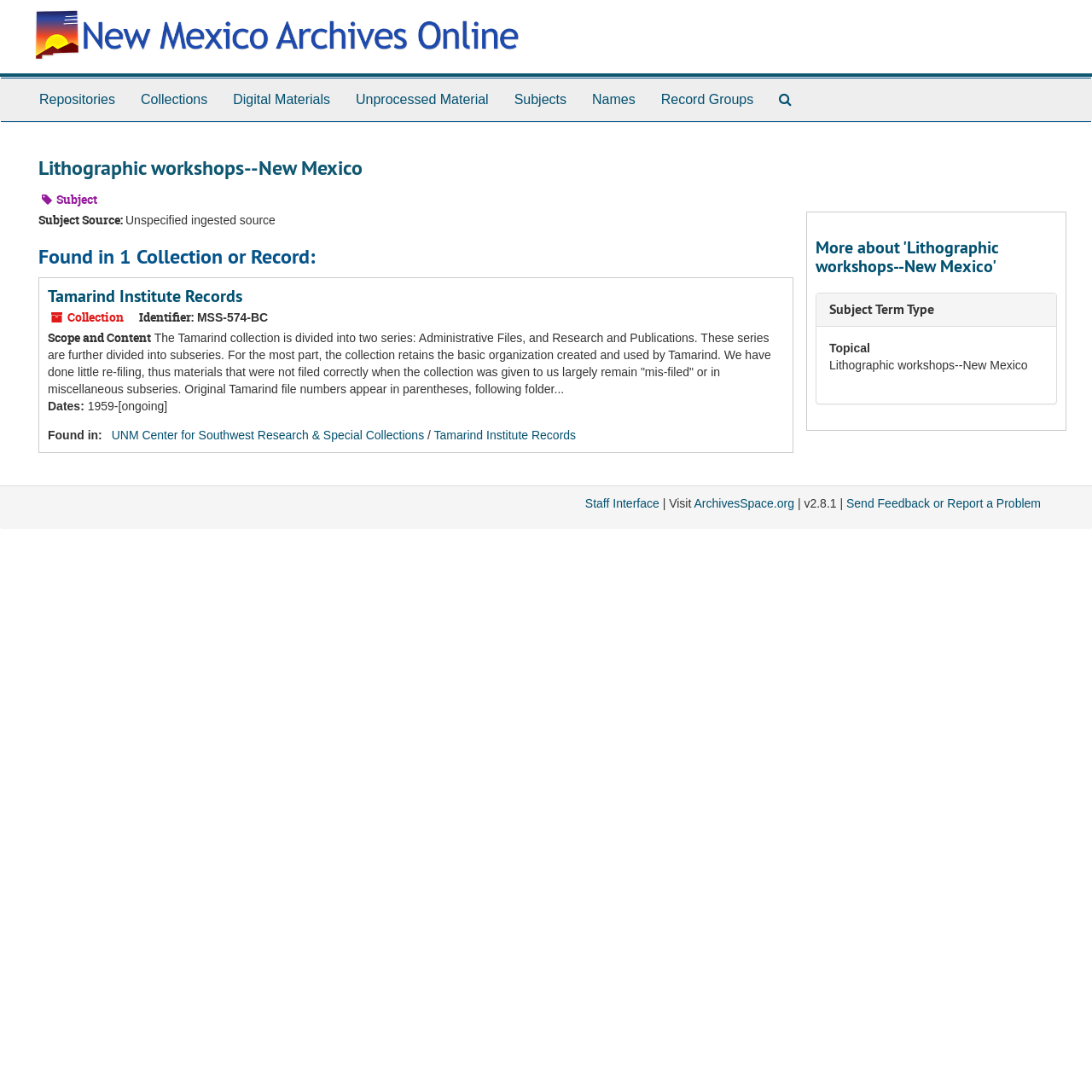Create an elaborate caption that covers all aspects of the webpage.

This webpage is about Lithographic workshops in New Mexico, specifically providing information about archives and collections related to this topic. At the top left corner, there is a link to go back to the New Mexico Archives Online. 

Below this link, there is a top-level navigation menu with seven links: Repositories, Collections, Digital Materials, Unprocessed Material, Subjects, Names, and Record Groups, followed by a search function. 

The main content of the page is divided into sections. The first section has a heading "Lithographic workshops--New Mexico" and provides information about the subject, including a description of the Tamarind Institute Records collection. This section also includes details such as the identifier, scope, and content of the collection, as well as the dates it covers.

To the right of this section, there is a column with page actions. Below the main content, there is a section titled "More about 'Lithographic workshops--New Mexico'" which provides additional information about the subject term type, including a description list with a topical term "Lithographic workshops--New Mexico".

At the bottom of the page, there are links to the staff interface, ArchivesSpace.org, and a feedback or problem report function.